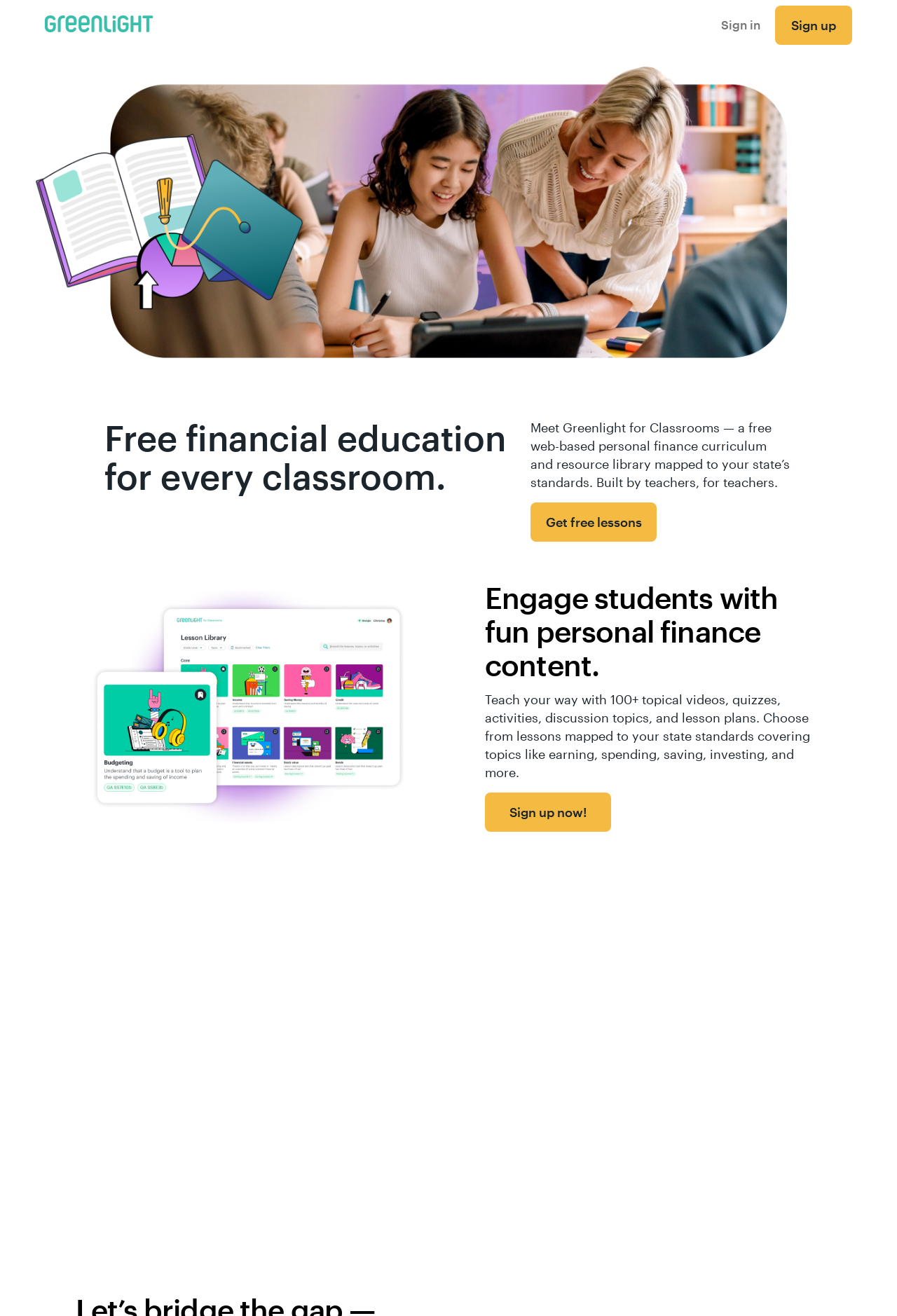Offer a thorough description of the webpage.

The webpage is about Greenlight for Classrooms, a free online library providing high-quality content and lesson plans for teaching personal finance to K-12 students. At the top left corner, there is a Greenlight logo, and at the top right corner, there are two links: "Sign in to Greenlight for Classrooms" and "Sign up for Greenlight for Classrooms". 

Below the logo, there is a stylized image of a teacher working with a student, taking up most of the width of the page. Above this image, there is a heading that reads "Free financial education for every classroom." 

To the right of the image, there is a paragraph of text that describes Greenlight for Classrooms as a free web-based personal finance curriculum and resource library mapped to state standards, built by teachers for teachers. Below this text, there is a link to "Sign up for Greenlight for Classrooms" with a call-to-action "Get free lessons". 

Further down, there is an image showcasing the Lesson Library with an example lesson. Next to this image, there are two paragraphs of text that describe the engaging personal finance content and the variety of resources available, including videos, quizzes, activities, discussion topics, and lesson plans. 

Below these paragraphs, there is another link to "Sign up for Greenlight for Classrooms" with a call-to-action "Sign up now!". 

The webpage also features a section with a heading "The reviews are in", which includes a testimonial from an Instructional Technology Specialist, praising Greenlight's financial literacy product for being engaging and suitable for students and teachers.